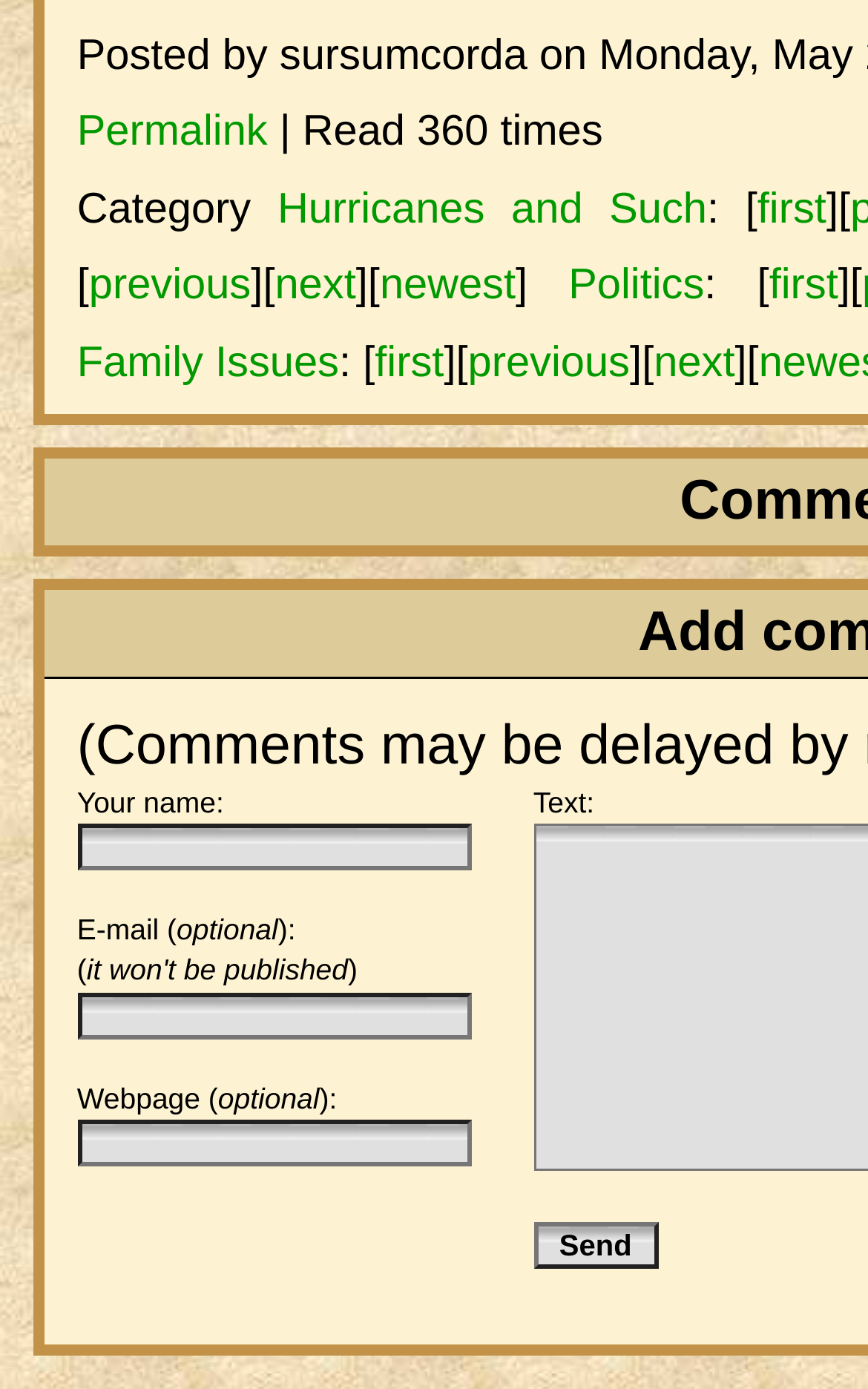What is the text of the button?
Please answer the question with a single word or phrase, referencing the image.

Send